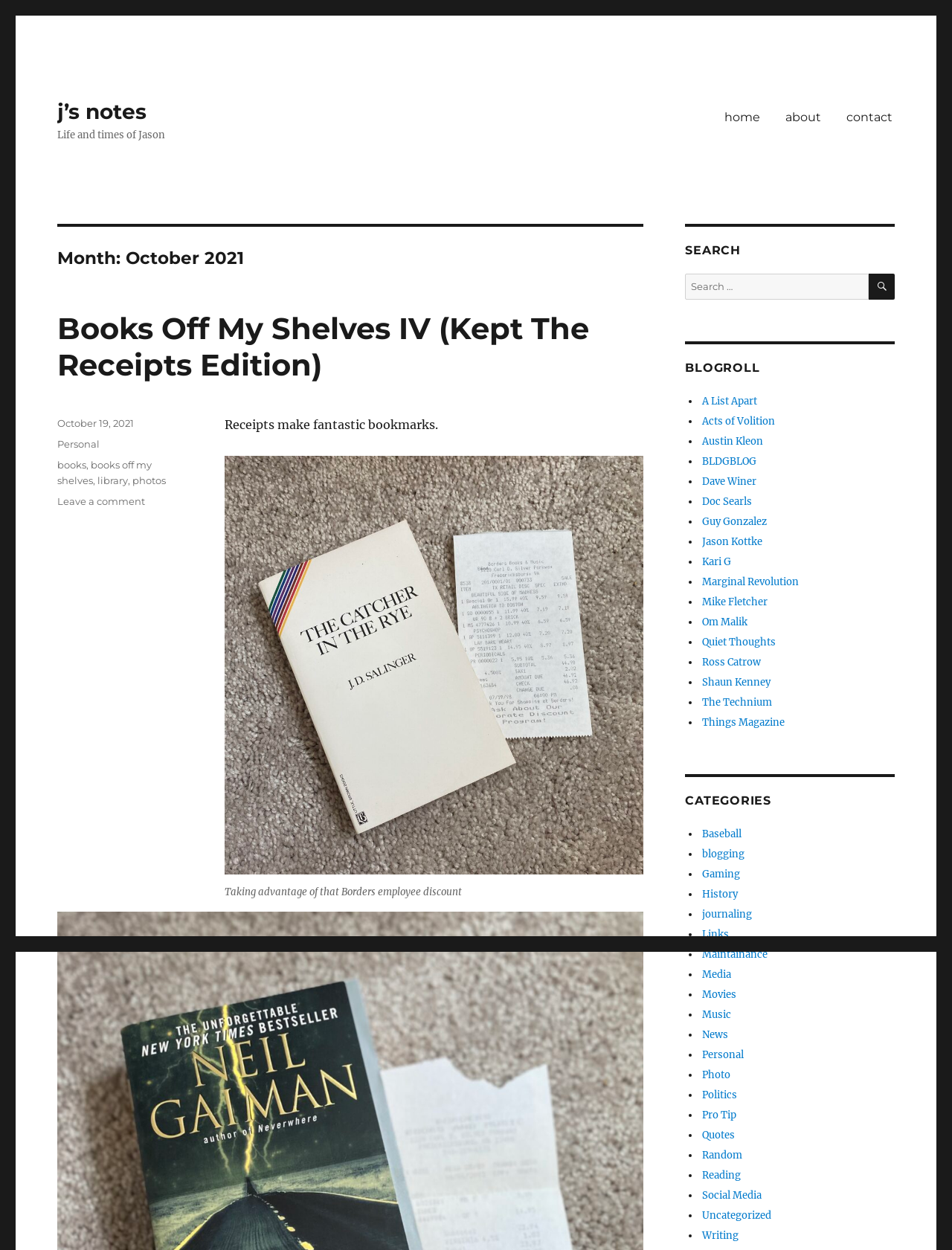Using the given element description, provide the bounding box coordinates (top-left x, top-left y, bottom-right x, bottom-right y) for the corresponding UI element in the screenshot: October 19, 2021October 19, 2021

[0.06, 0.334, 0.141, 0.343]